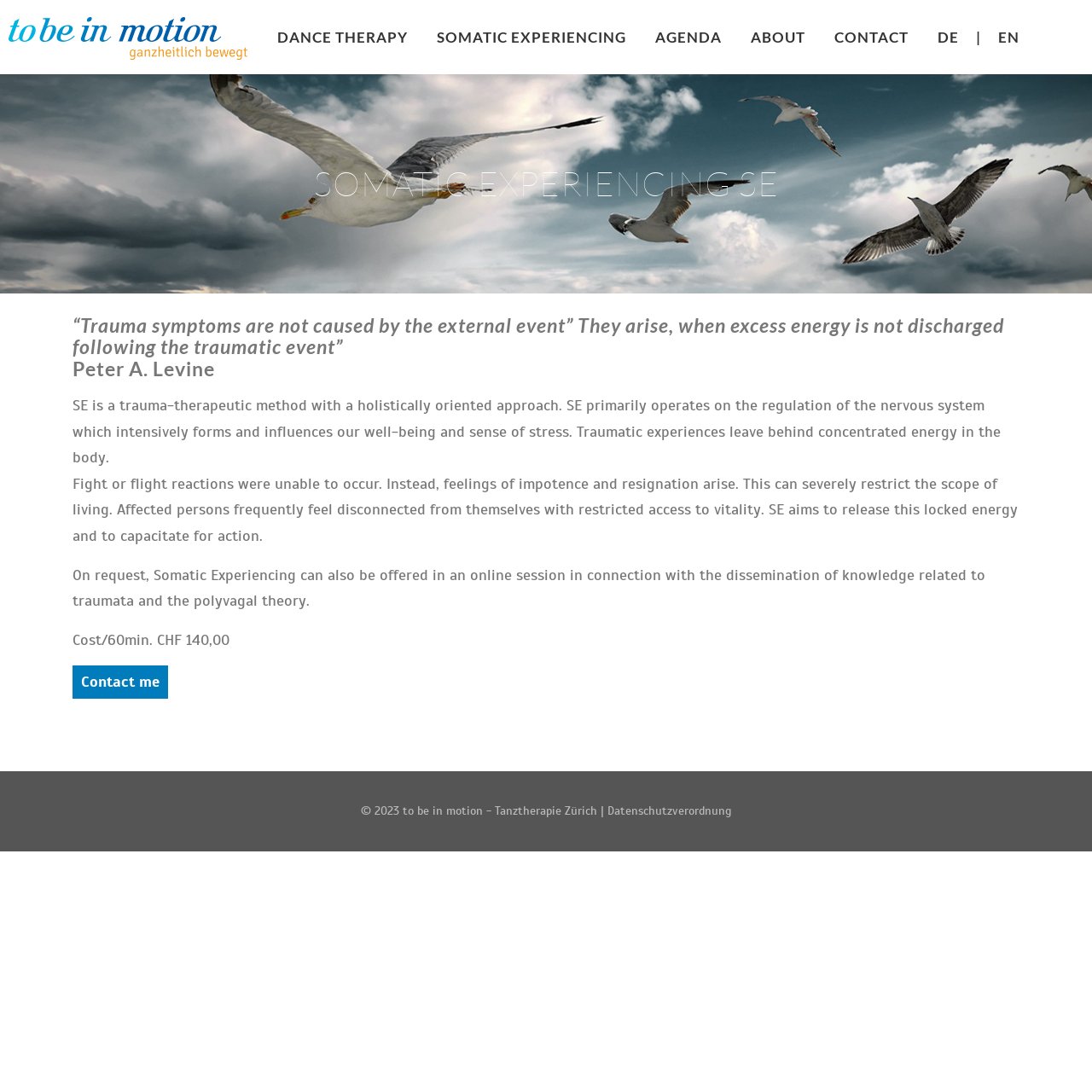Locate the bounding box coordinates of the item that should be clicked to fulfill the instruction: "Read about Individual therapy".

[0.241, 0.068, 0.409, 0.102]